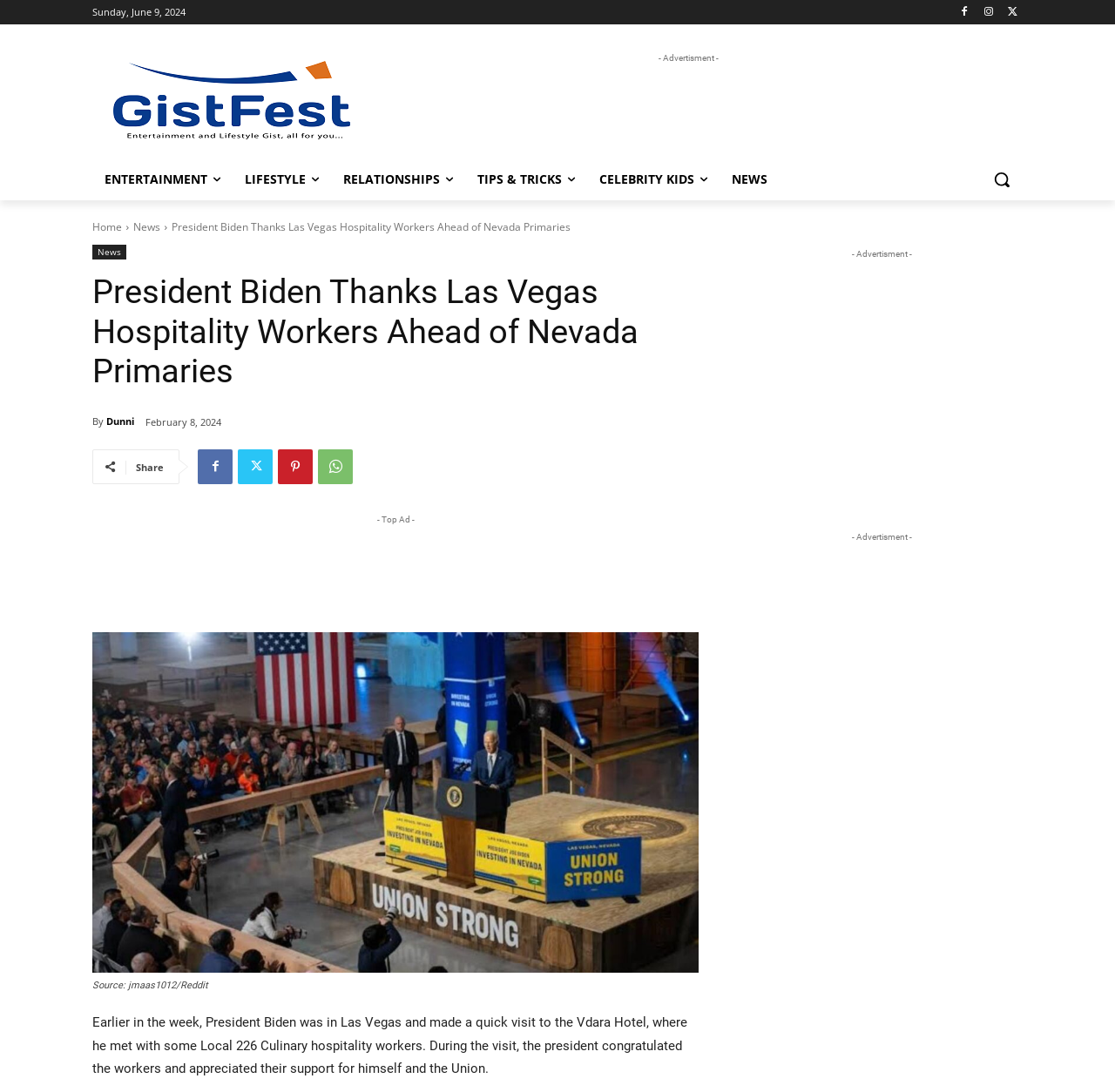Please specify the bounding box coordinates of the clickable section necessary to execute the following command: "Read the article about President Biden".

[0.083, 0.25, 0.627, 0.359]